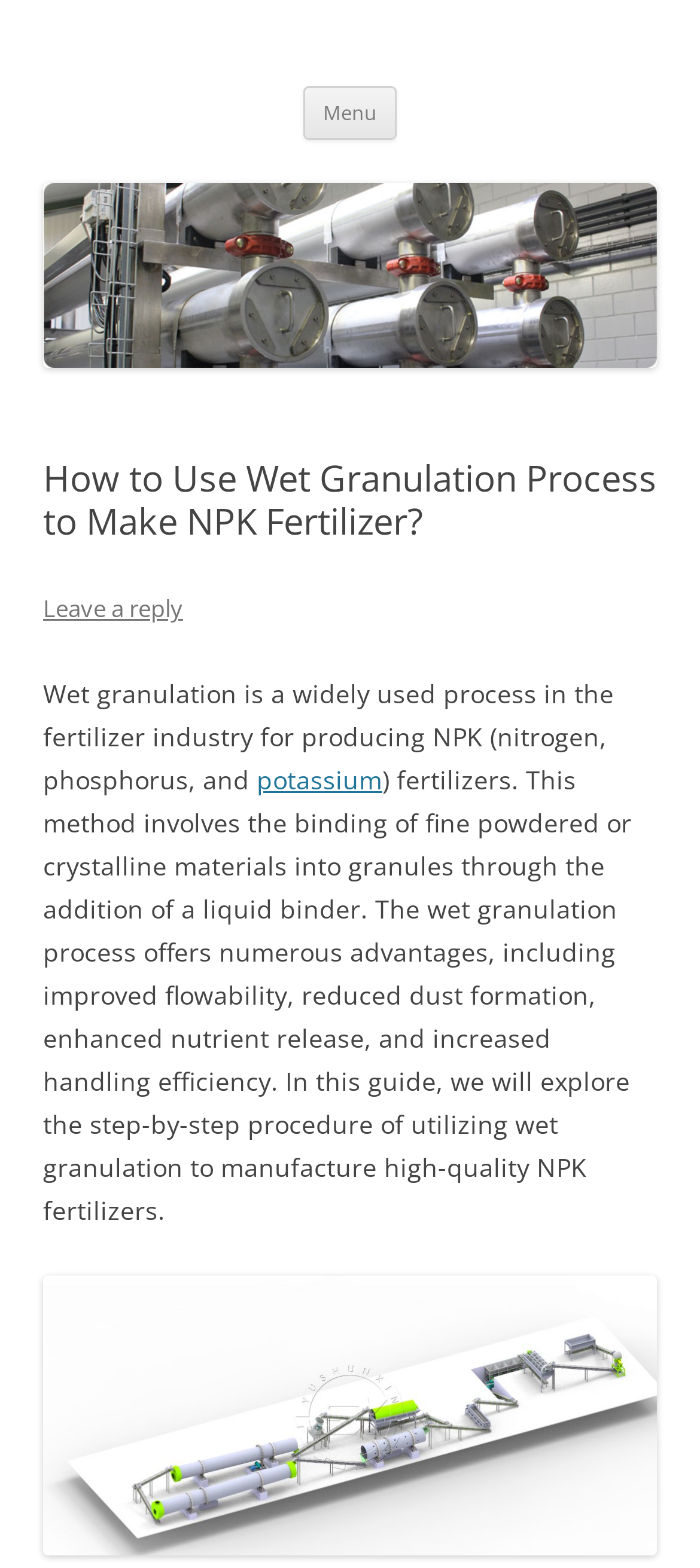What type of fertilizers can be produced using wet granulation?
Ensure your answer is thorough and detailed.

The webpage specifically mentions that the wet granulation process is used to manufacture NPK (nitrogen, phosphorus, and potassium) fertilizers. This indicates that the process is suitable for producing fertilizers that contain these essential nutrients.